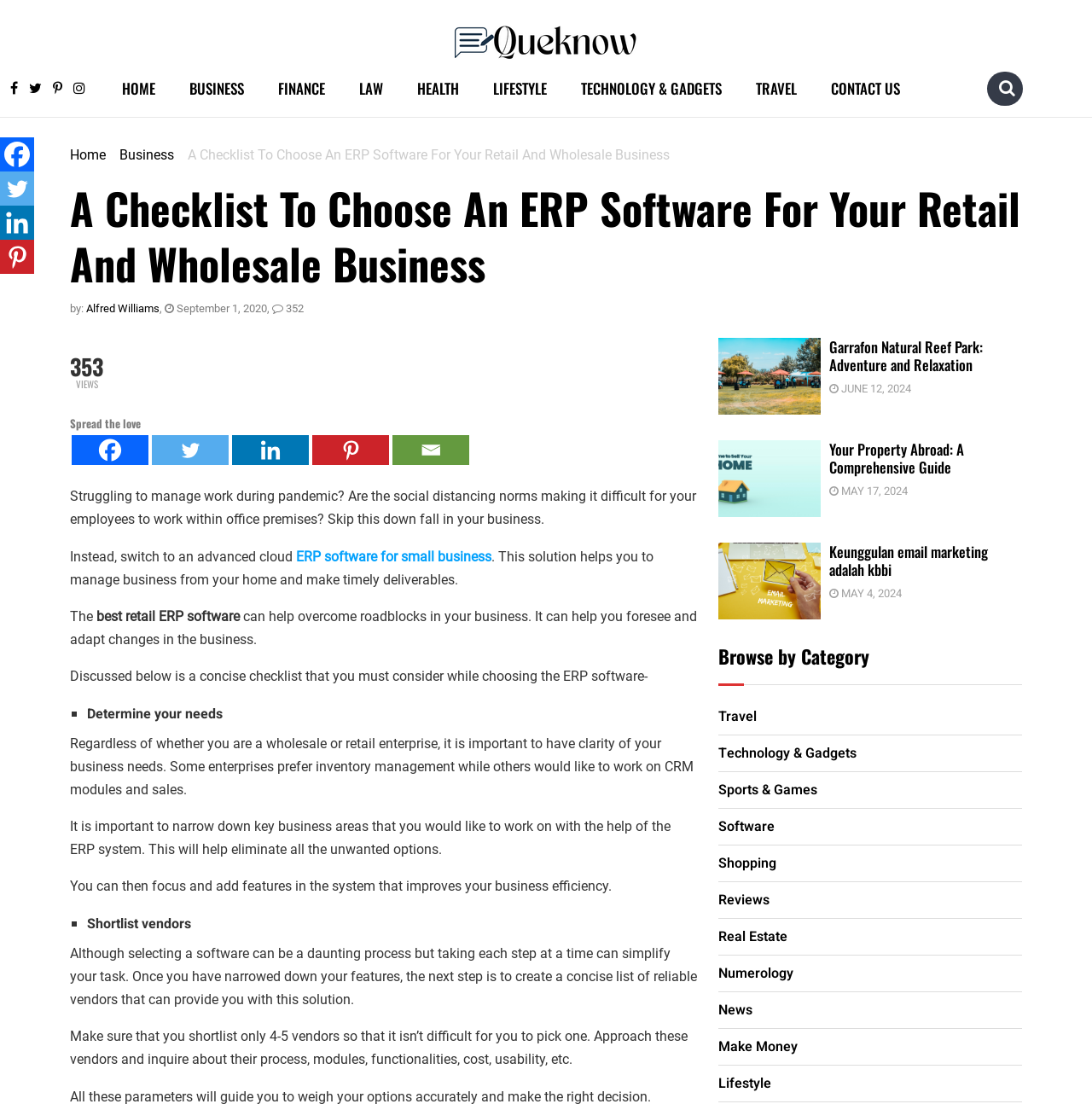What is the author of the article?
Provide an in-depth and detailed explanation in response to the question.

I found the author's name by looking at the text 'by:' followed by the link 'Alfred Williams' which indicates that Alfred Williams is the author of the article.